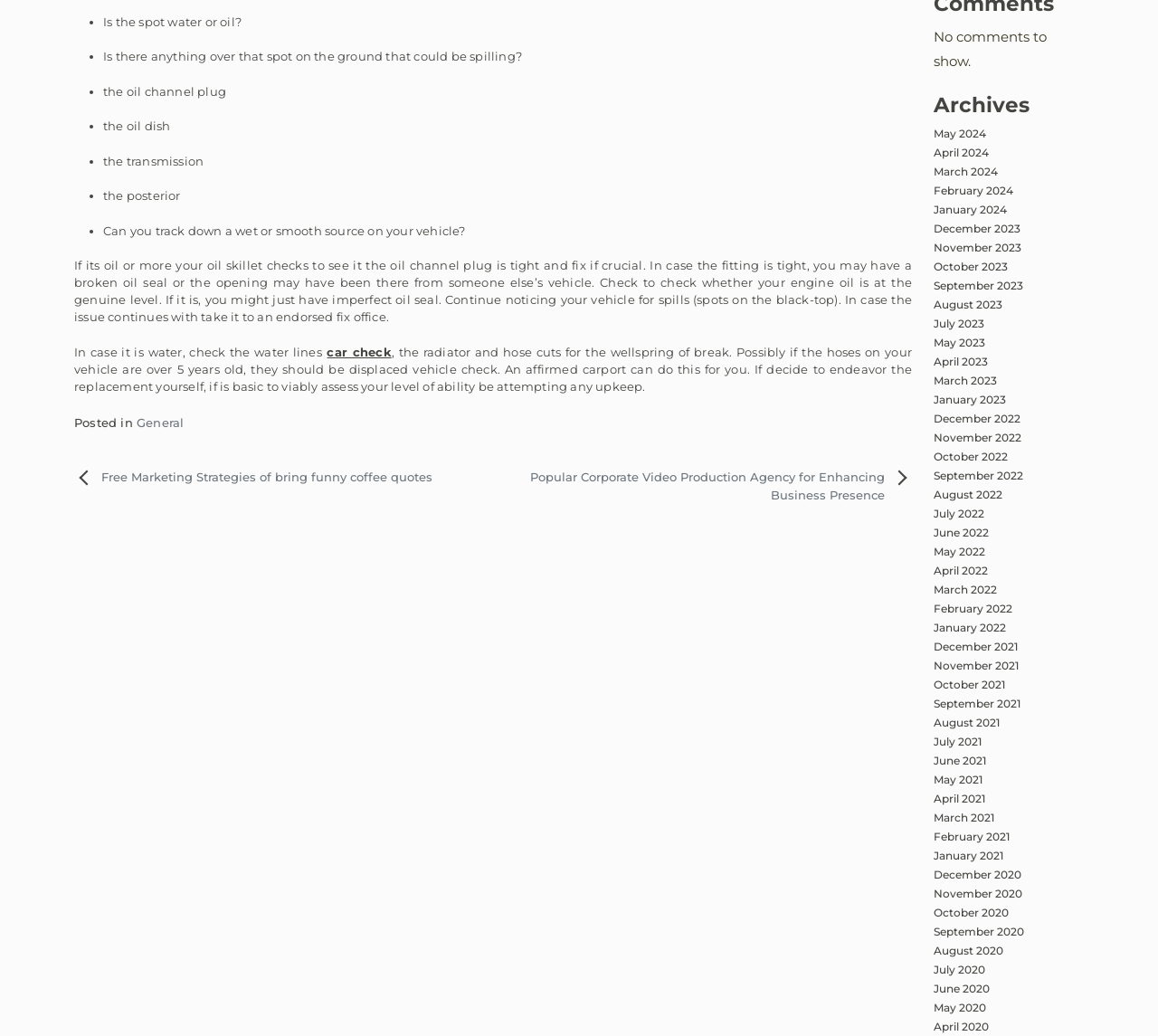For the following element description, predict the bounding box coordinates in the format (top-left x, top-left y, bottom-right x, bottom-right y). All values should be floating point numbers between 0 and 1. Description: General

[0.118, 0.401, 0.159, 0.415]